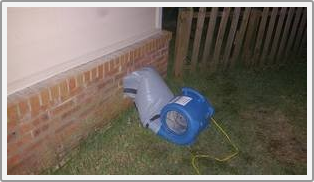Provide a one-word or brief phrase answer to the question:
What is the likely reason for the water damage restoration setup?

Flooding incident or water damage event